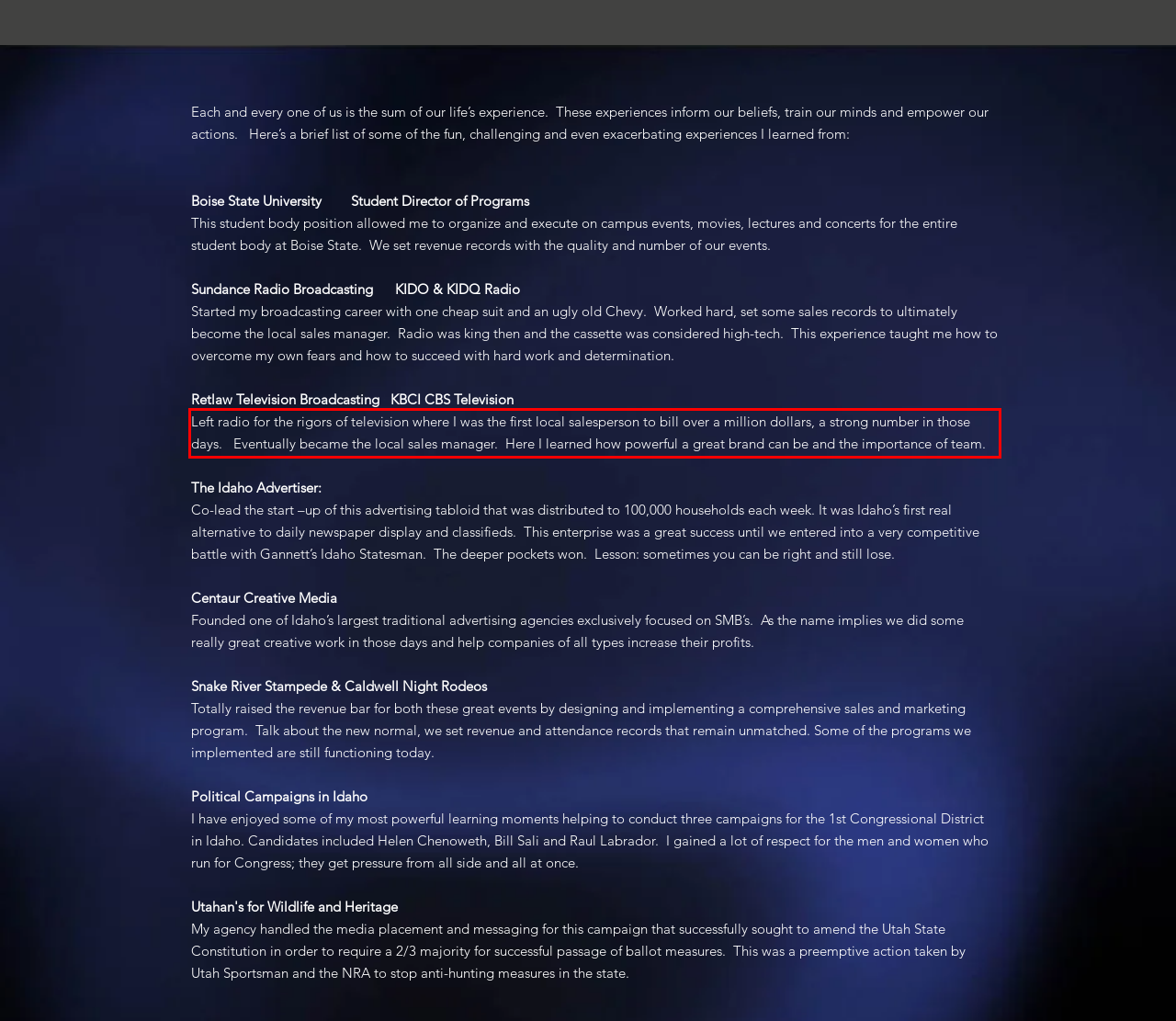You are provided with a screenshot of a webpage that includes a red bounding box. Extract and generate the text content found within the red bounding box.

Left radio for the rigors of television where I was the first local salesperson to bill over a million dollars, a strong number in those days. Eventually became the local sales manager. Here I learned how powerful a great brand can be and the importance of team.